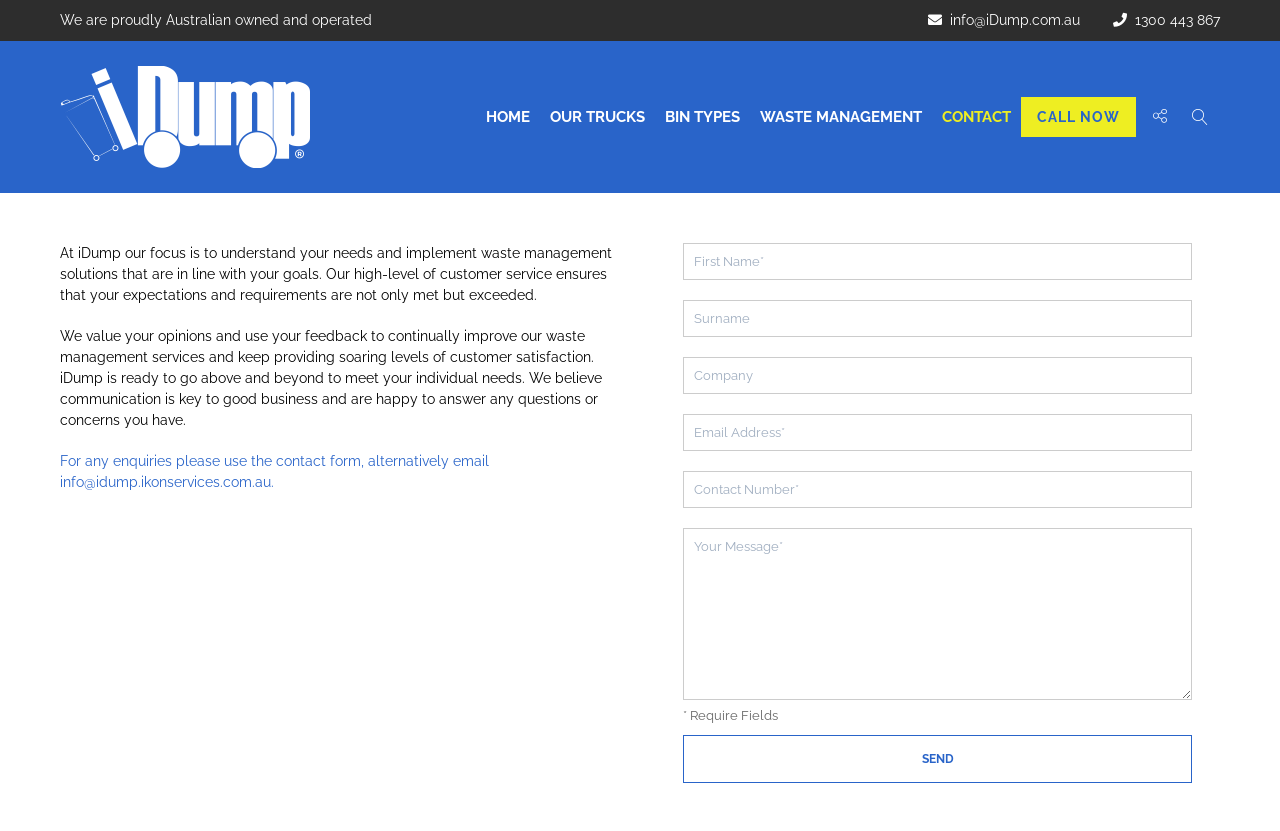What is the phone number to contact iDump?
Answer with a single word or phrase by referring to the visual content.

1300 443 867